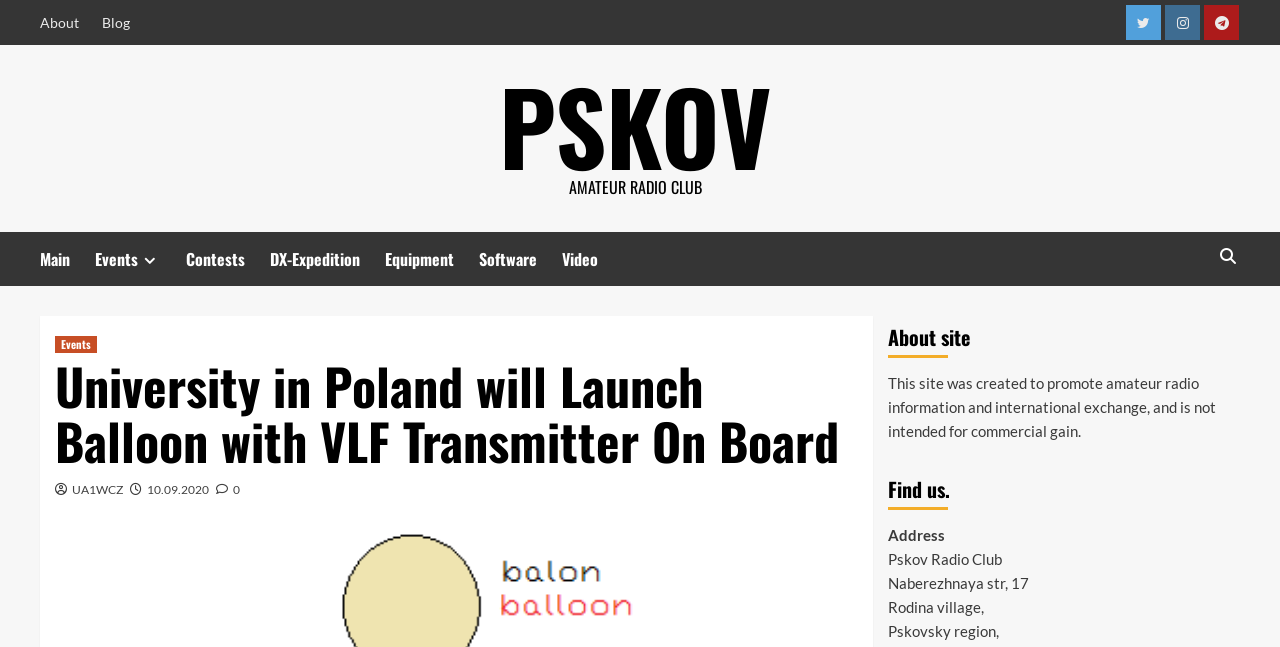Determine the bounding box coordinates for the UI element matching this description: "Events".

[0.043, 0.519, 0.076, 0.545]